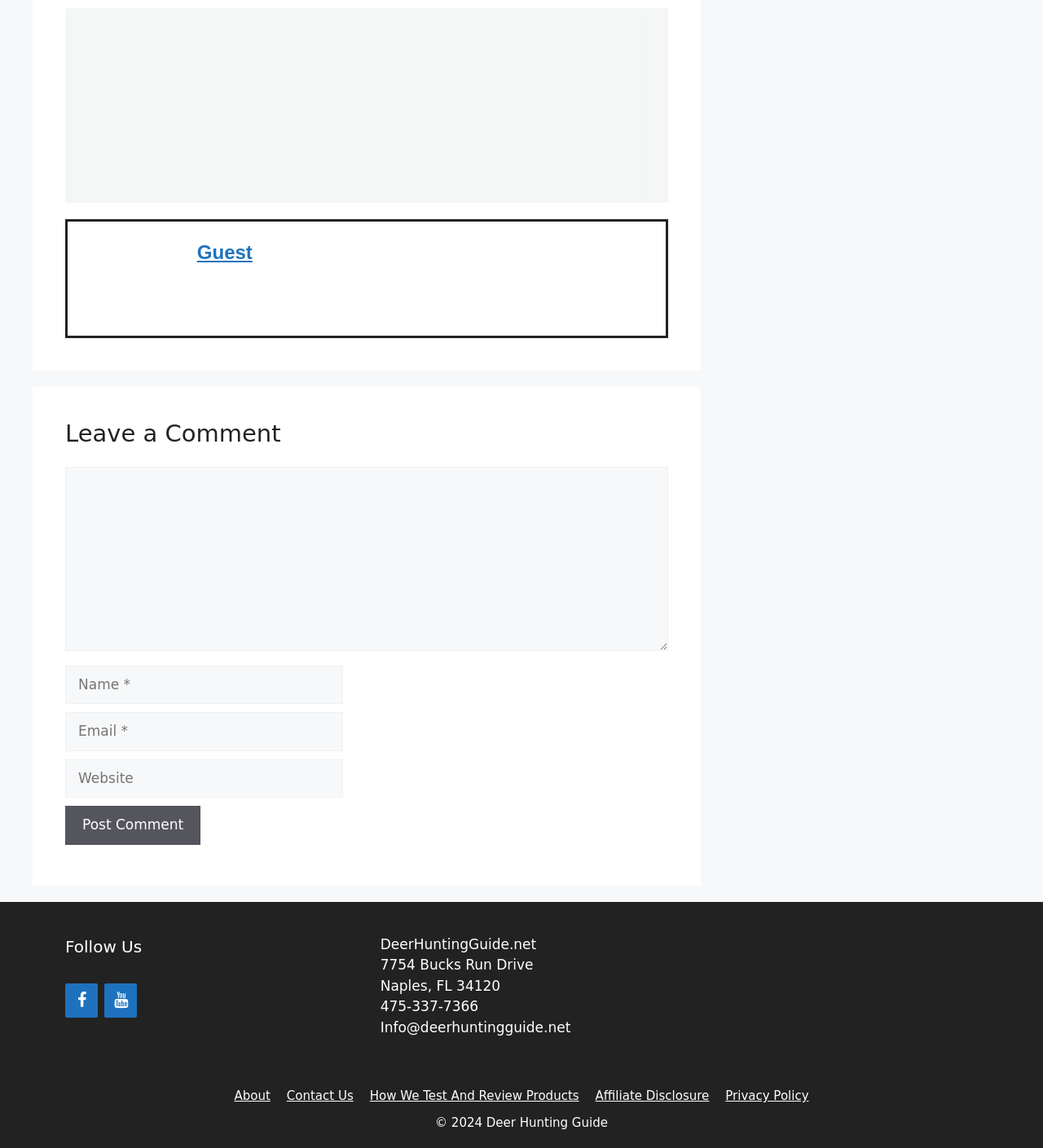What is the email address to contact the website?
Carefully analyze the image and provide a thorough answer to the question.

The email address to contact the website is mentioned in the complementary section at the bottom of the webpage, which displays the website's name, address, and contact information.